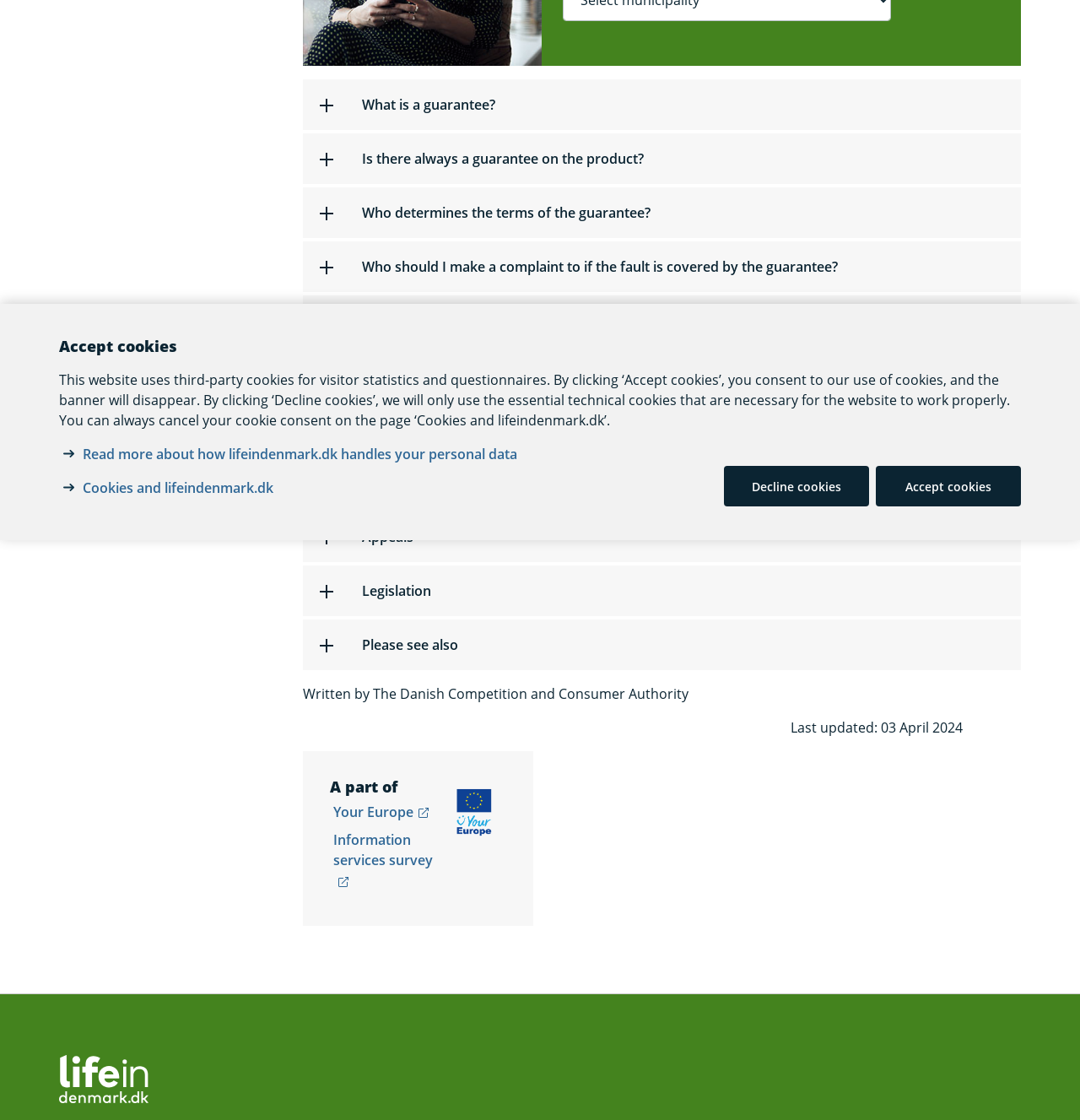From the element description: "Copyright 2024", extract the bounding box coordinates of the UI element. The coordinates should be expressed as four float numbers between 0 and 1, in the order [left, top, right, bottom].

None